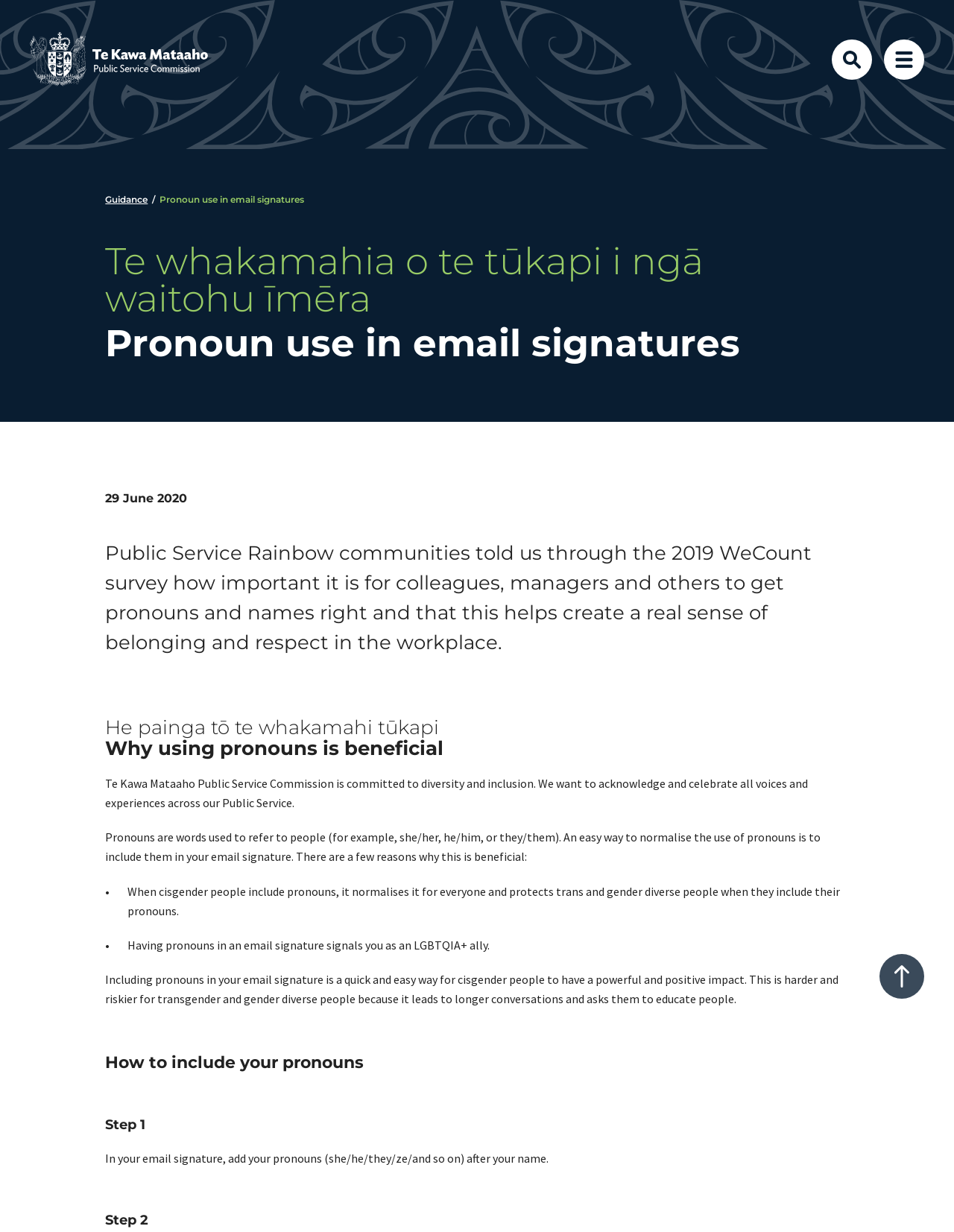How can including pronouns in an email signature signal allyship?
Answer the question using a single word or phrase, according to the image.

It signals LGBTQIA+ allyship